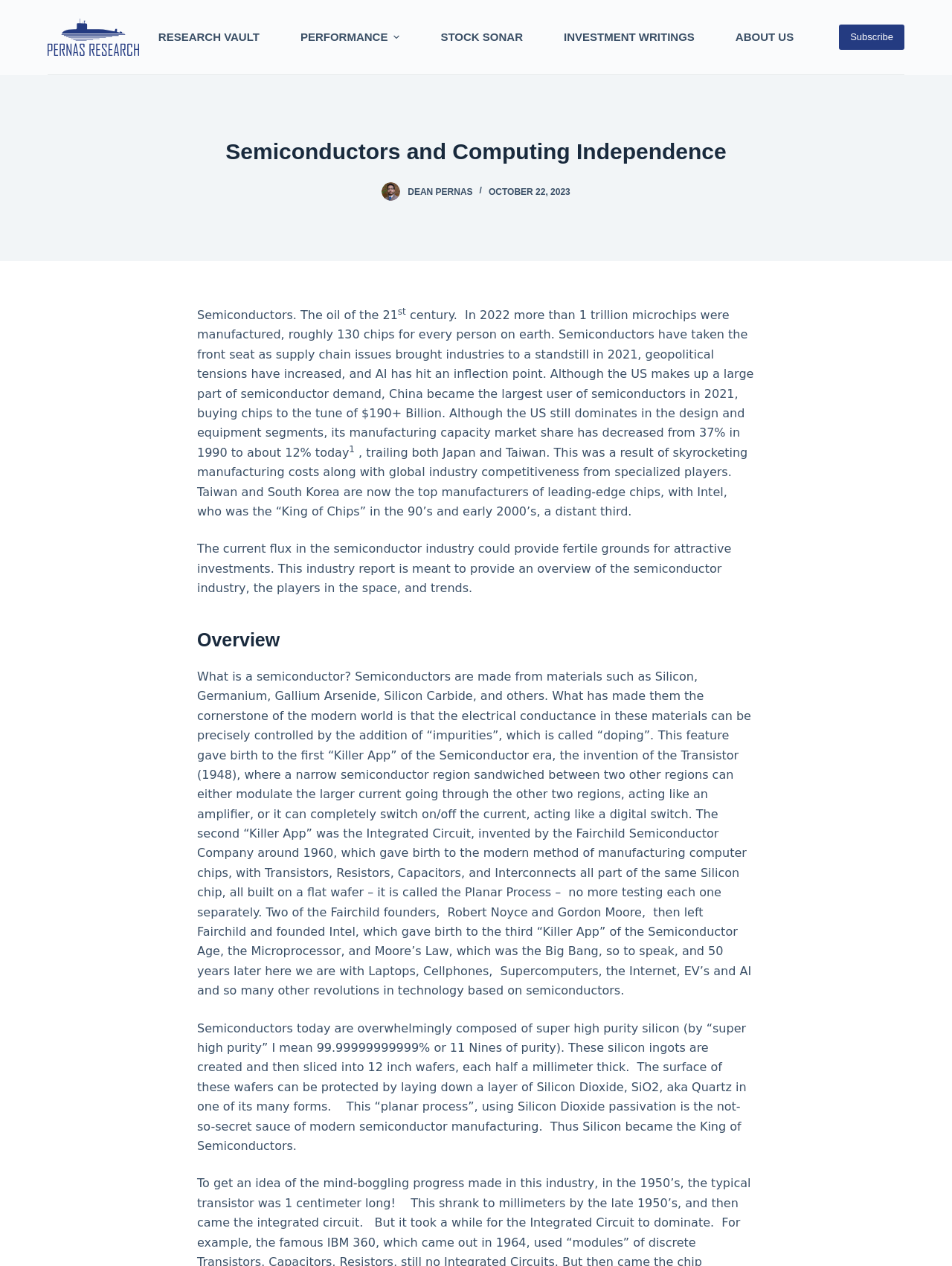Please determine the bounding box coordinates of the element to click on in order to accomplish the following task: "Go to 'DEAN PERNAS' profile". Ensure the coordinates are four float numbers ranging from 0 to 1, i.e., [left, top, right, bottom].

[0.401, 0.144, 0.42, 0.159]